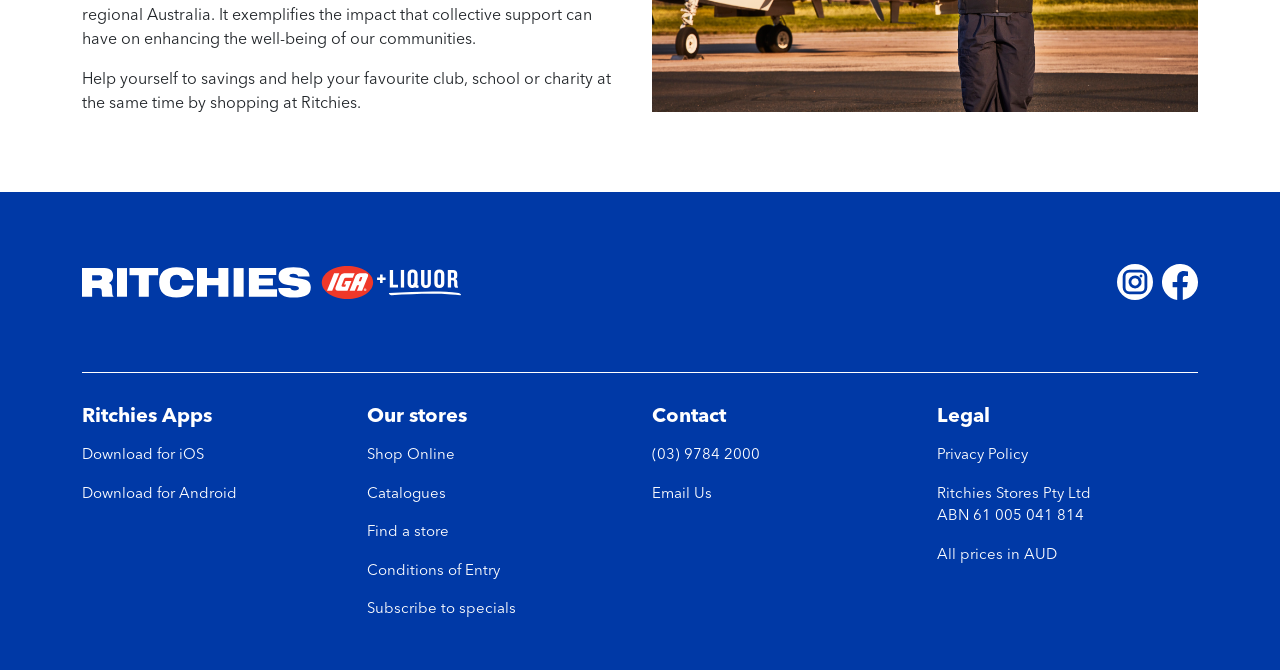Using floating point numbers between 0 and 1, provide the bounding box coordinates in the format (top-left x, top-left y, bottom-right x, bottom-right y). Locate the UI element described here: Download for iOS

[0.064, 0.669, 0.159, 0.691]